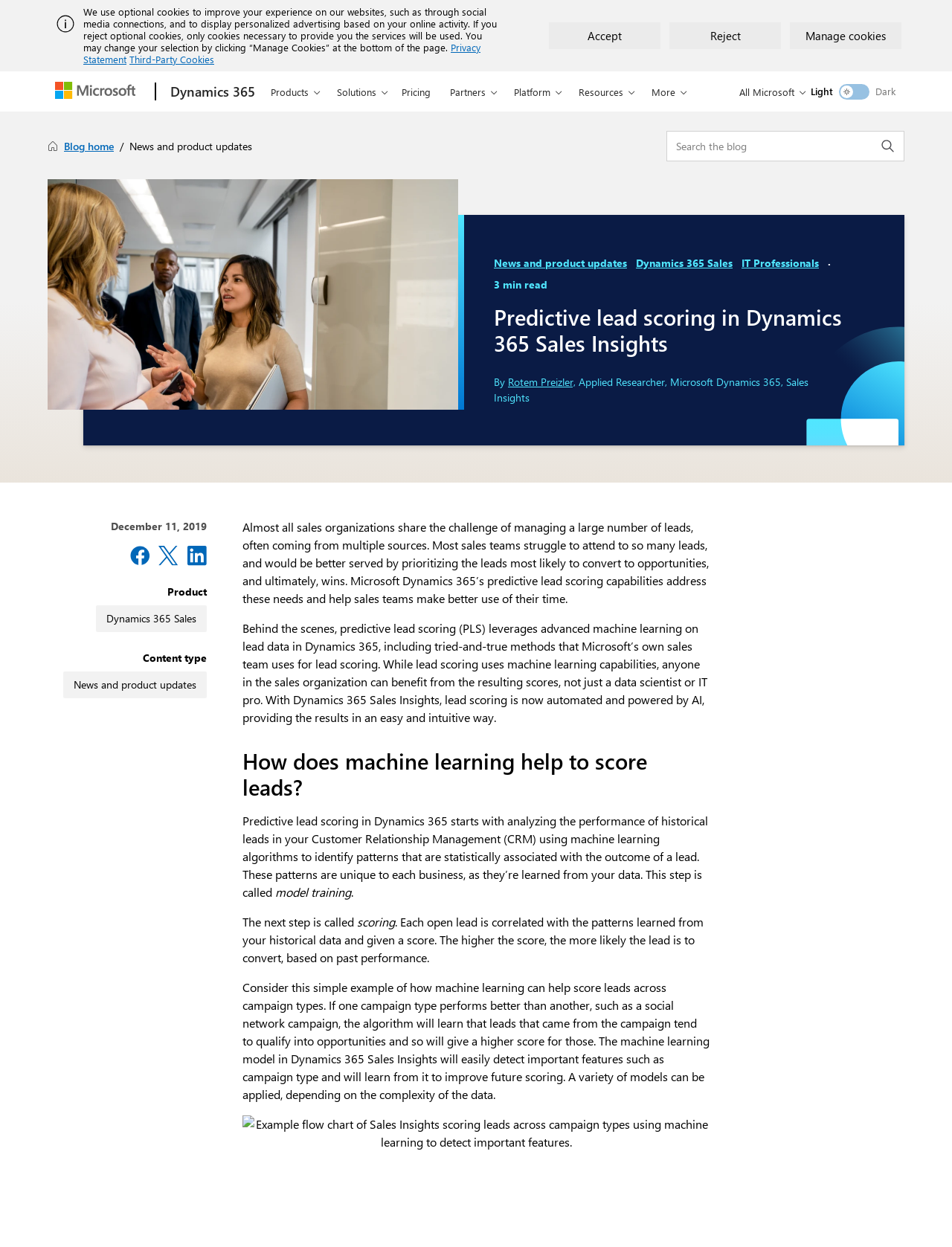Using the element description: "Technology", determine the bounding box coordinates. The coordinates should be in the format [left, top, right, bottom], with values between 0 and 1.

None